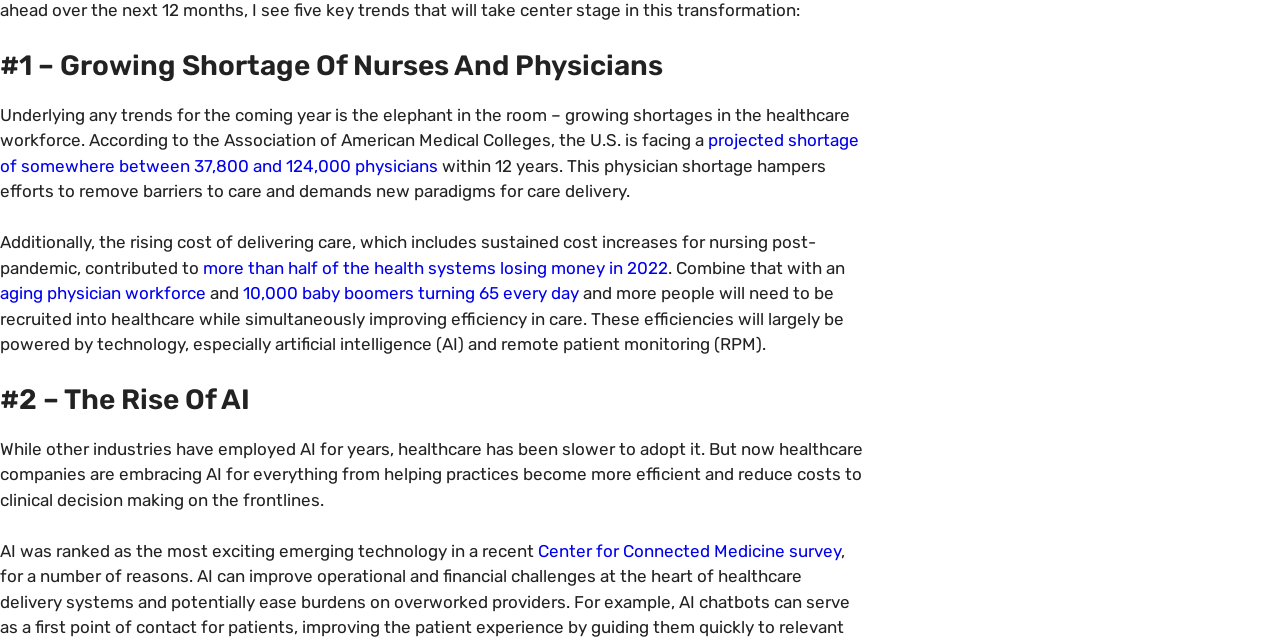What is the most exciting emerging technology in a recent survey?
Look at the image and provide a detailed response to the question.

According to the Center for Connected Medicine survey mentioned in the webpage, AI was ranked as the most exciting emerging technology, indicating its growing importance in the healthcare industry.